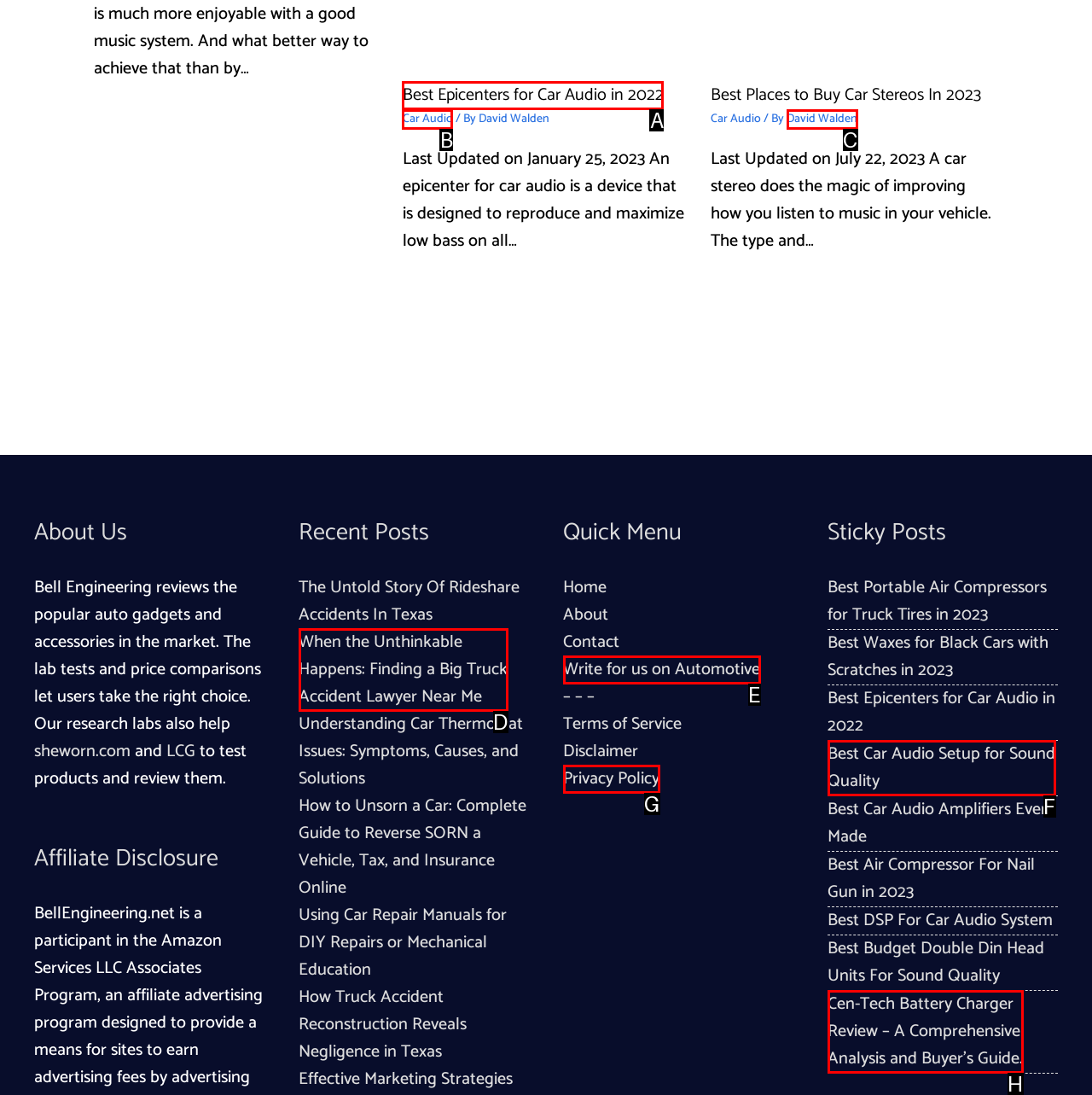Determine the HTML element that best aligns with the description: Write for us on Automotive
Answer with the appropriate letter from the listed options.

E